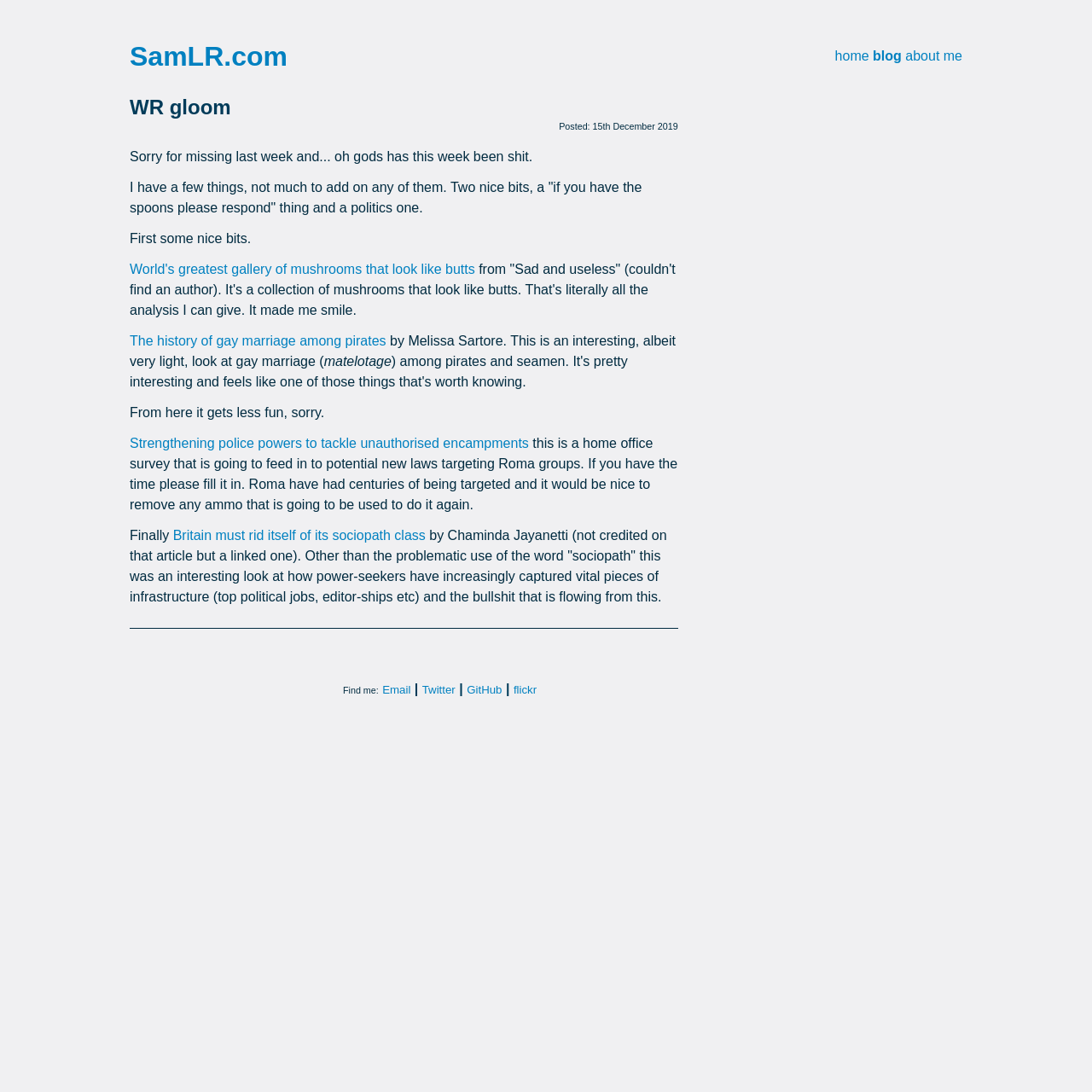Identify the bounding box coordinates necessary to click and complete the given instruction: "visit GitHub".

[0.427, 0.626, 0.46, 0.638]